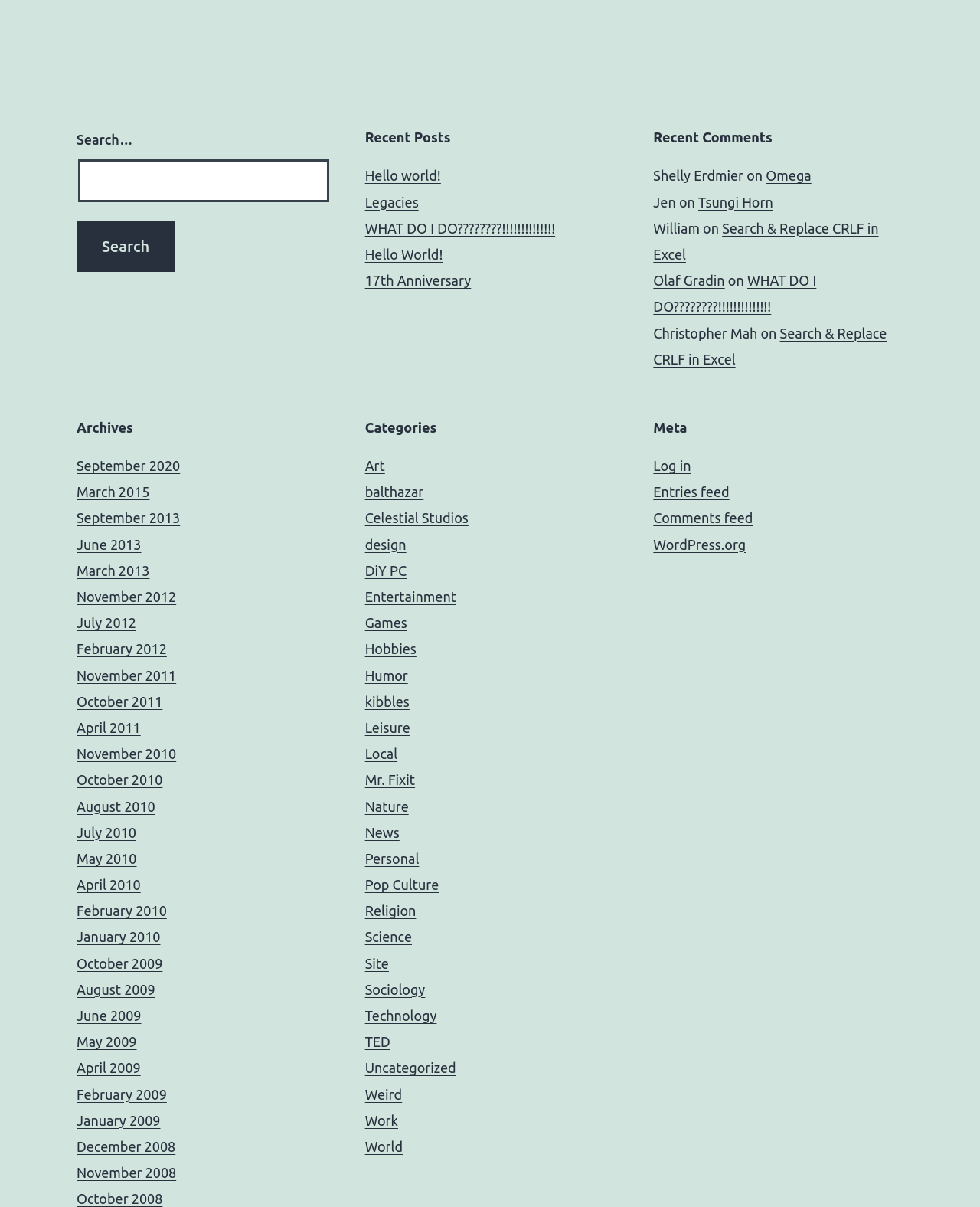What is the purpose of the search box?
Based on the image, provide your answer in one word or phrase.

Search posts